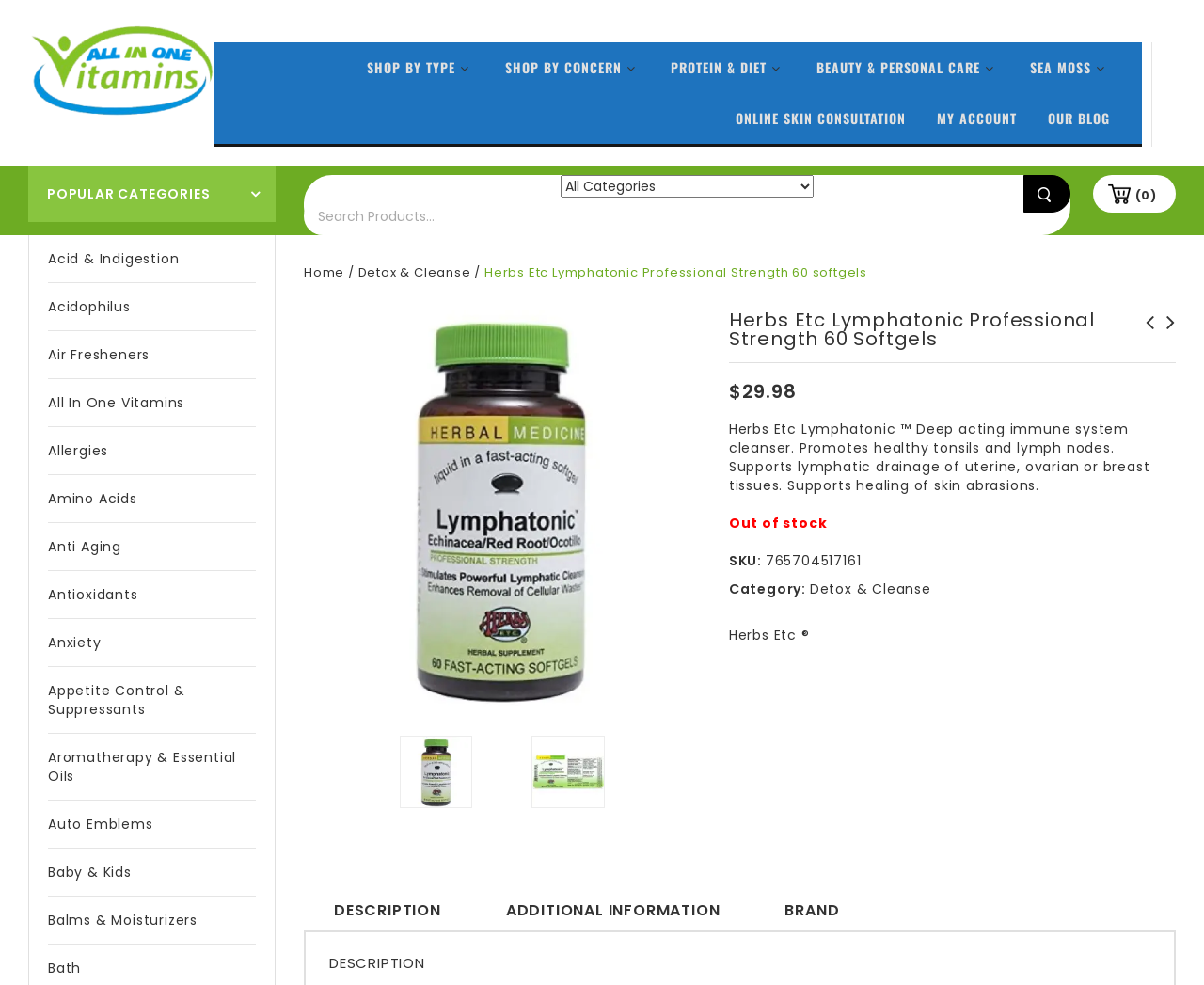Identify the bounding box coordinates of the clickable region necessary to fulfill the following instruction: "View shopping cart". The bounding box coordinates should be four float numbers between 0 and 1, i.e., [left, top, right, bottom].

[0.907, 0.178, 0.977, 0.216]